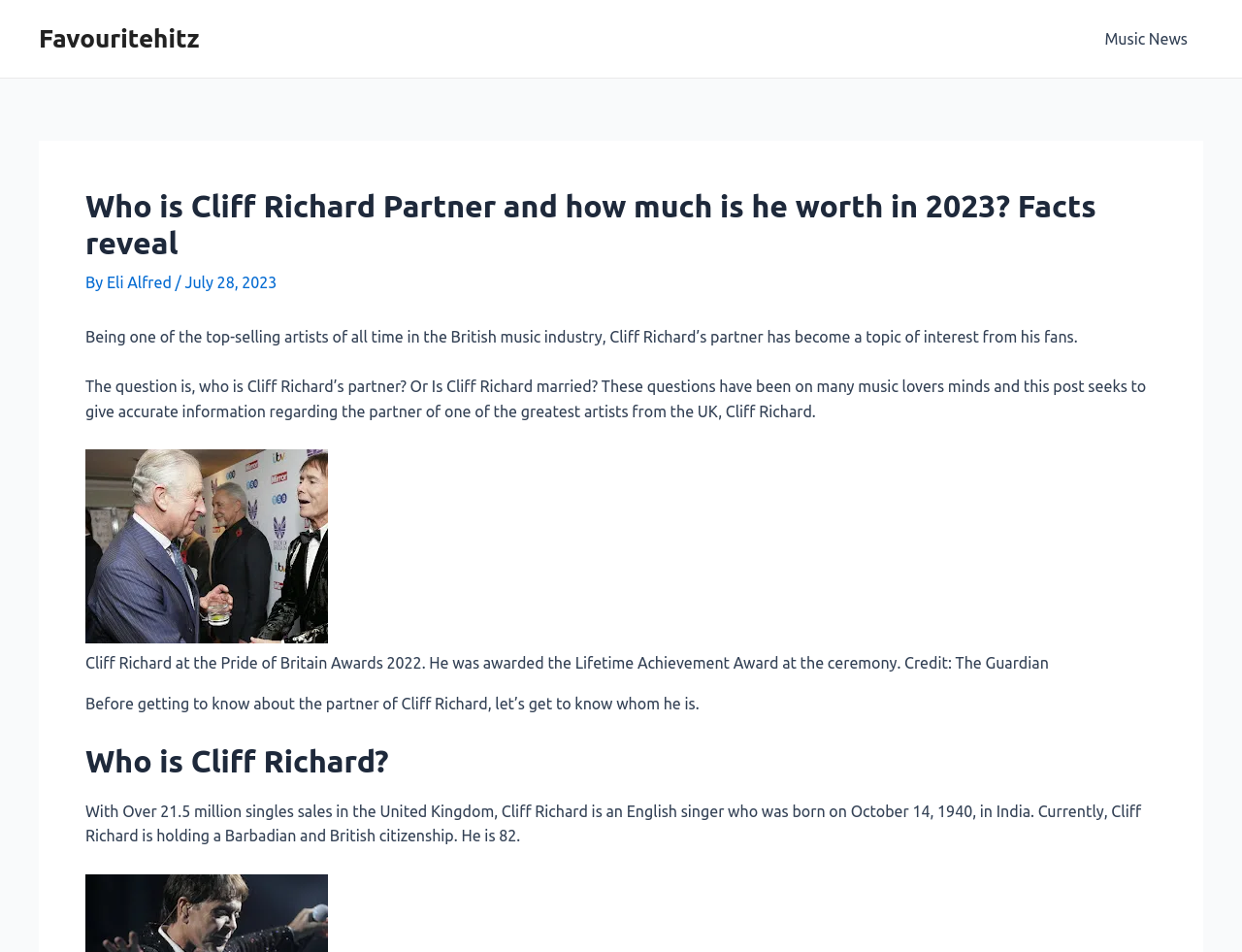Describe every aspect of the webpage comprehensively.

This webpage is about Cliff Richard, a renowned English singer, and his partner. At the top left, there is a link to the website "Favouritehitz". On the top right, there is a navigation menu labeled "Site Navigation" with a link to "Music News". 

Below the navigation menu, there is a header section with a heading that reads "Who is Cliff Richard Partner and how much is he worth in 2023? Facts reveal". This heading is followed by the author's name, "Eli Alfred", and the date "July 28, 2023". 

The main content of the webpage starts with a paragraph that introduces Cliff Richard as a top-selling artist in the British music industry, and how his partner has become a topic of interest among his fans. The next paragraph explains that the post aims to provide accurate information about Cliff Richard's partner.

Below these paragraphs, there is an image of Cliff Richard at the Pride of Britain Awards 2022, where he was awarded the Lifetime Achievement Award. The image is accompanied by a caption that credits the photo to The Guardian.

The webpage then shifts its focus to introducing Cliff Richard, with a heading "Who is Cliff Richard?" followed by a paragraph that describes him as an English singer born on October 14, 1940, in India, with over 21.5 million singles sales in the United Kingdom.